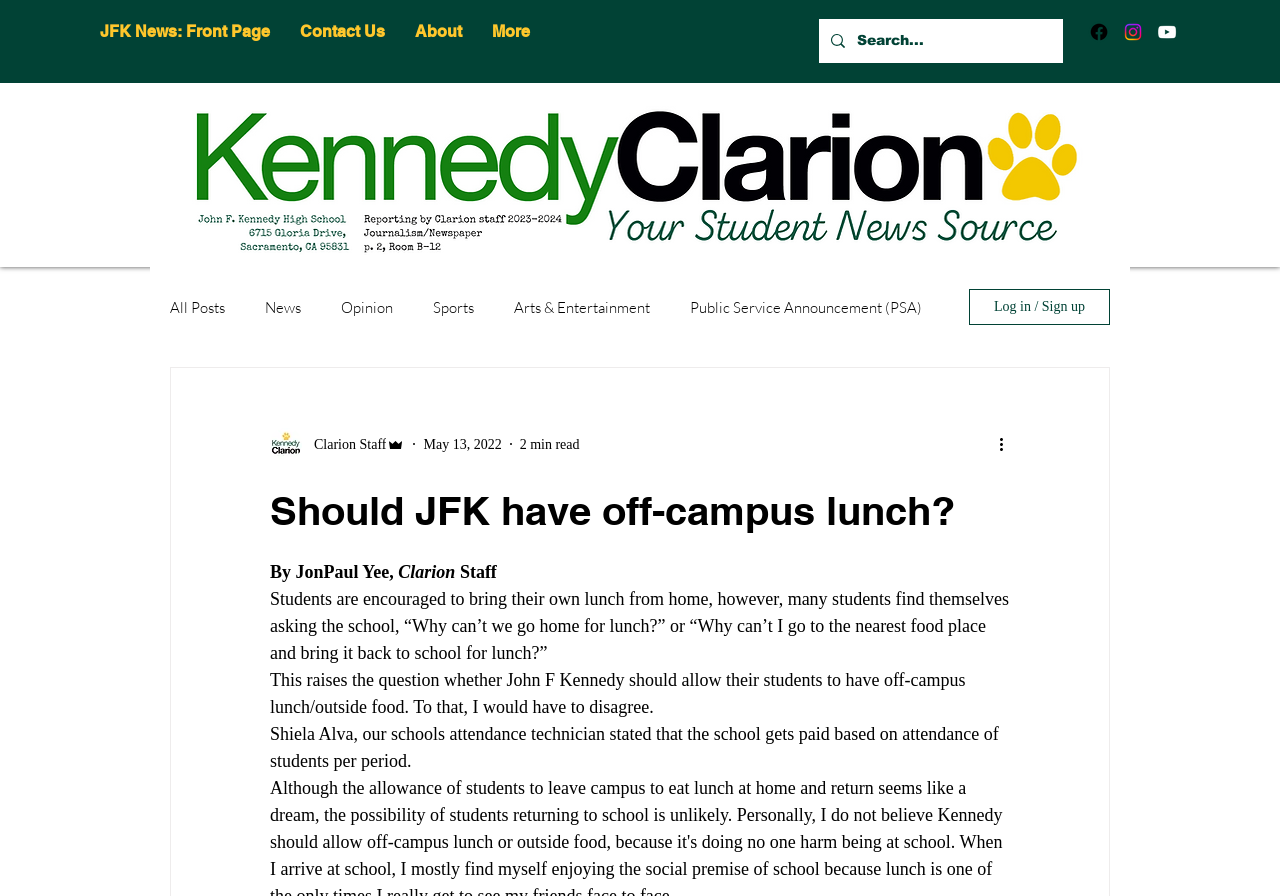Determine the bounding box coordinates of the area to click in order to meet this instruction: "Check recent posts".

None